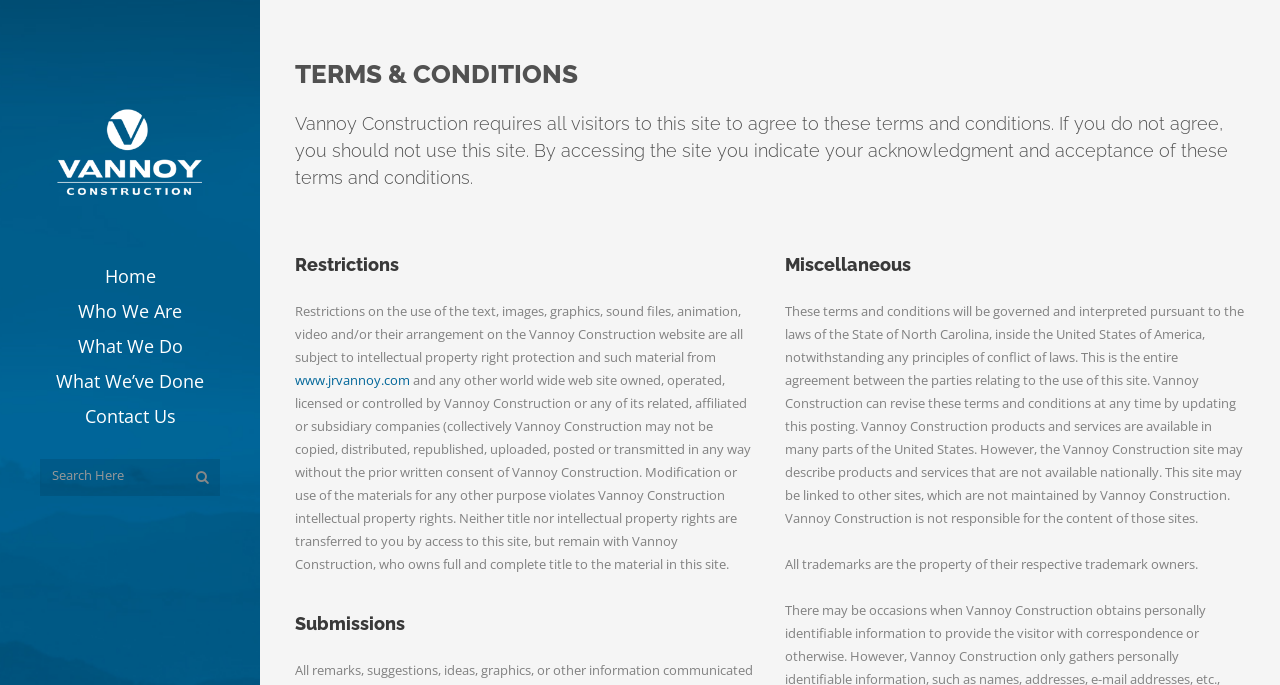Based on the image, give a detailed response to the question: What is the name of the company?

The name of the company can be found in the heading 'TERMS & CONDITIONS' which states 'Vannoy Construction requires all visitors to this site to agree to these terms and conditions.'